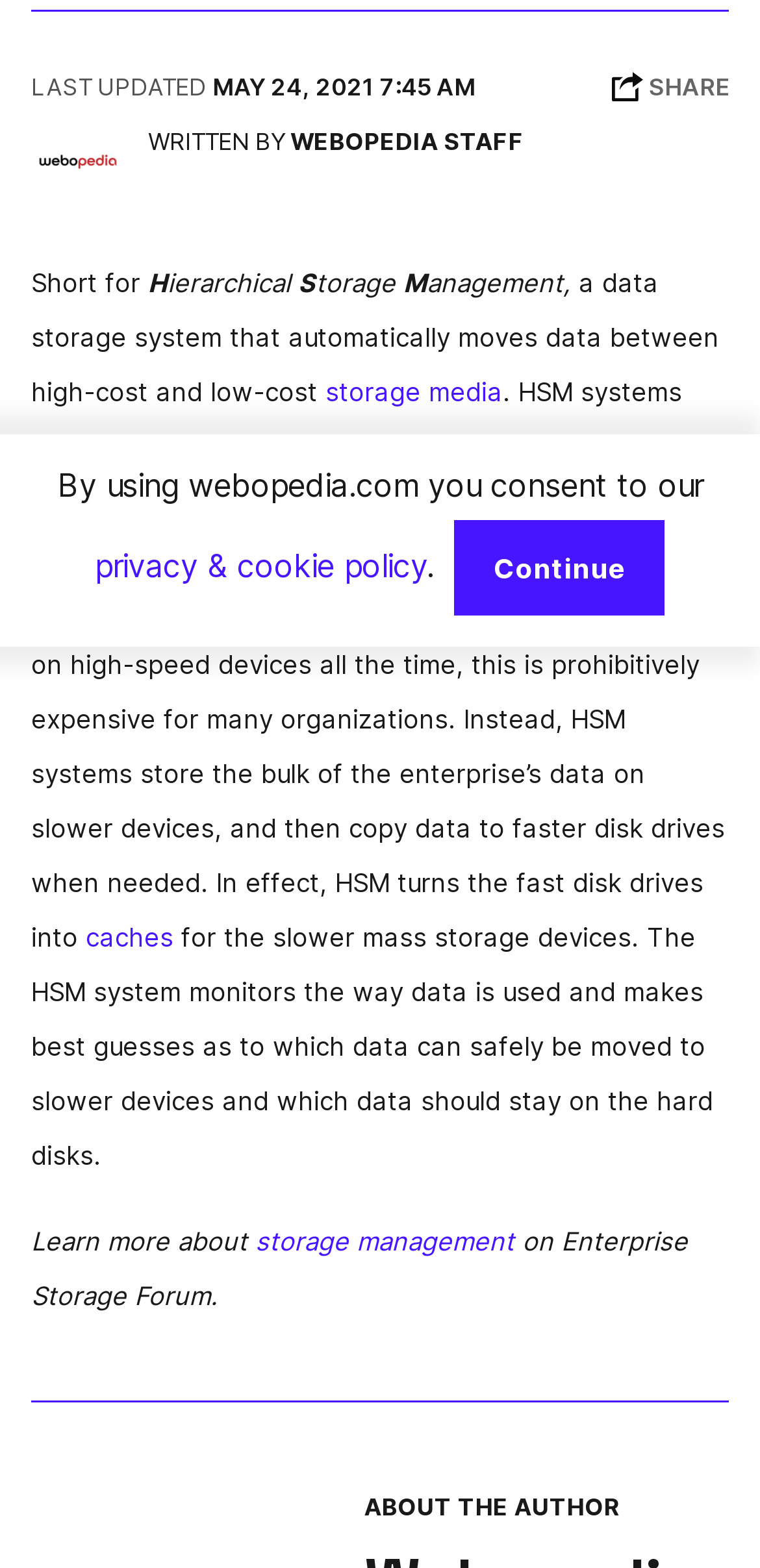Locate the UI element described by storage management in the provided webpage screenshot. Return the bounding box coordinates in the format (top-left x, top-left y, bottom-right x, bottom-right y), ensuring all values are between 0 and 1.

[0.336, 0.781, 0.677, 0.801]